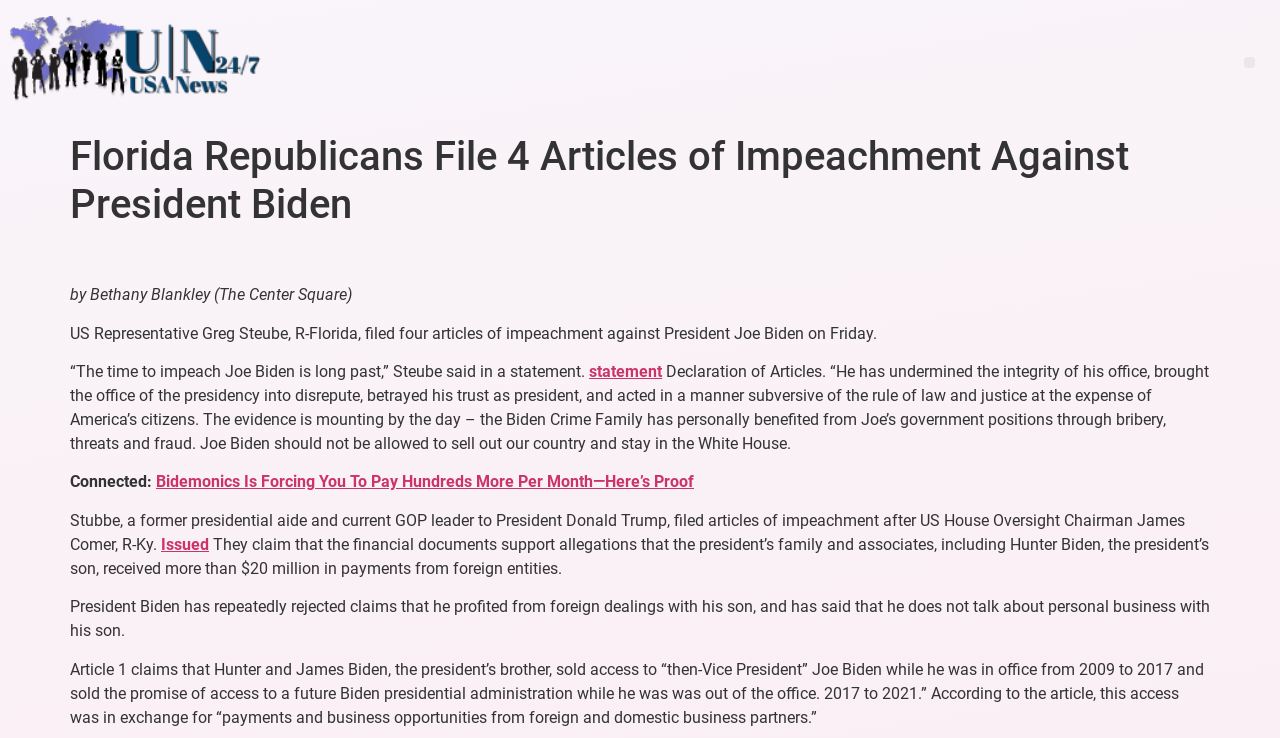Please extract the primary headline from the webpage.

Florida Republicans File 4 Articles of Impeachment Against President Biden